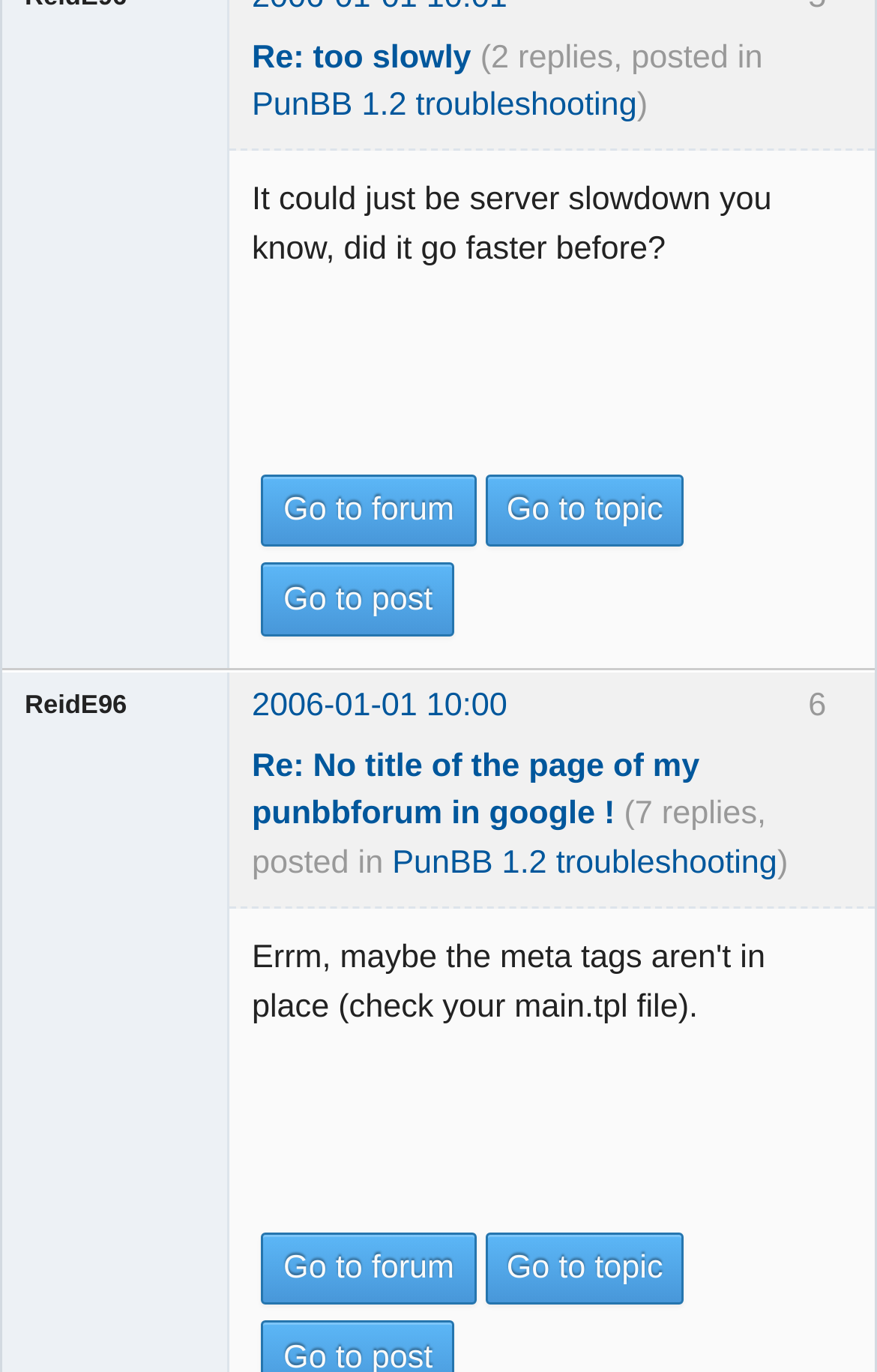Find the bounding box coordinates for the element that must be clicked to complete the instruction: "View post". The coordinates should be four float numbers between 0 and 1, indicated as [left, top, right, bottom].

[0.298, 0.411, 0.518, 0.464]